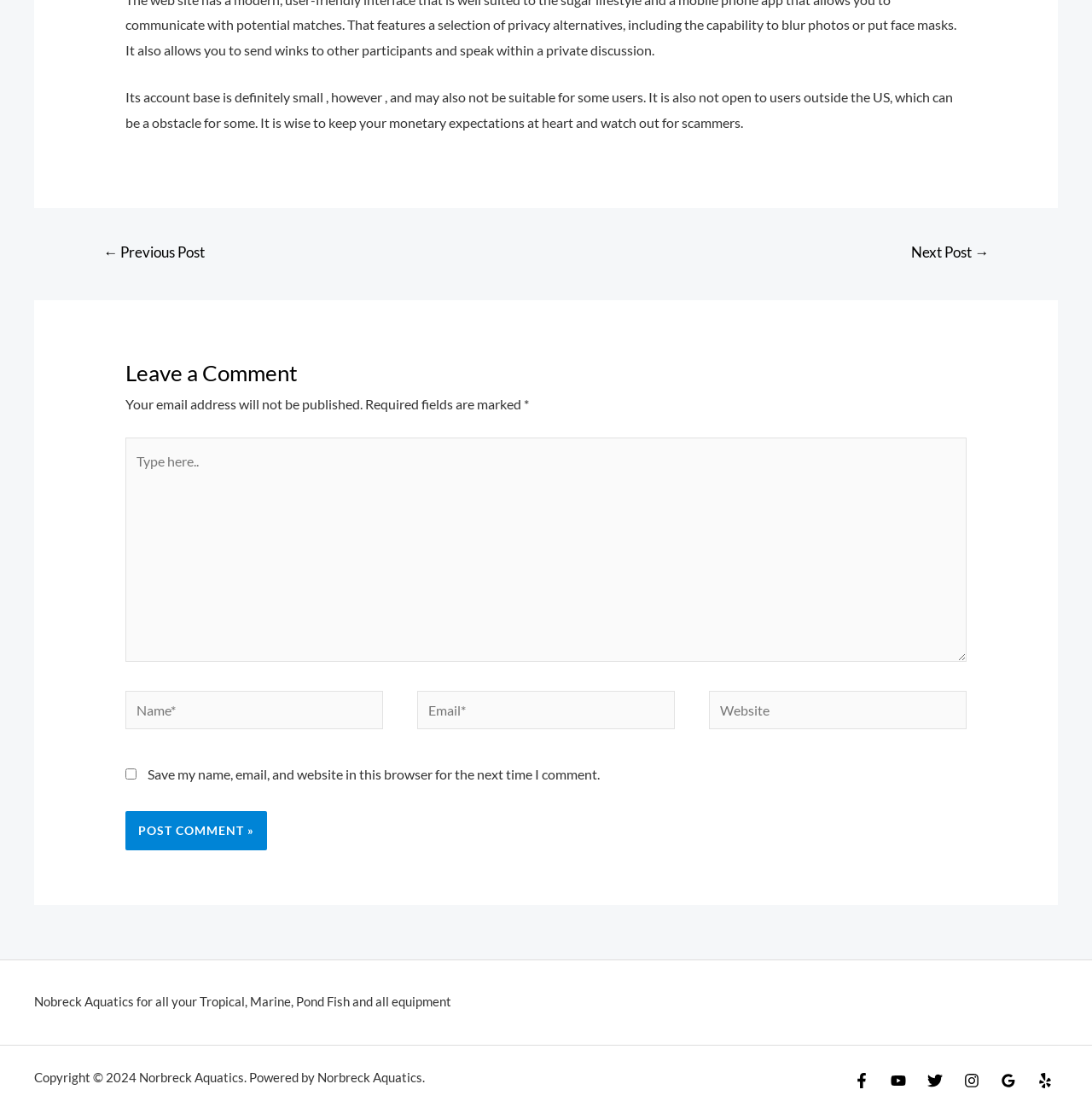Please mark the clickable region by giving the bounding box coordinates needed to complete this instruction: "Click the 'Next Post →' link".

[0.814, 0.213, 0.926, 0.244]